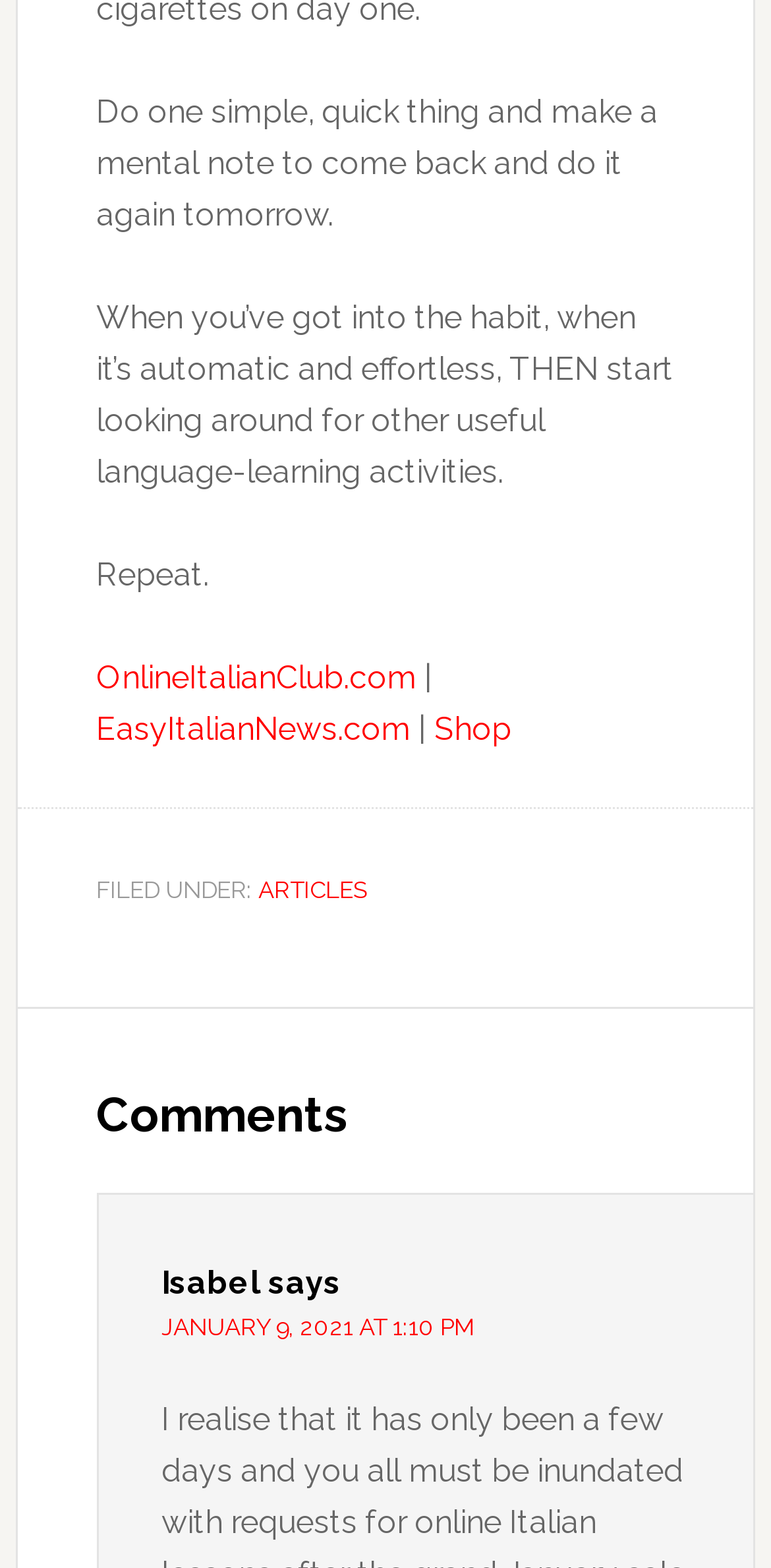Please give a short response to the question using one word or a phrase:
What is the recommended approach to learning a language?

Do one simple thing